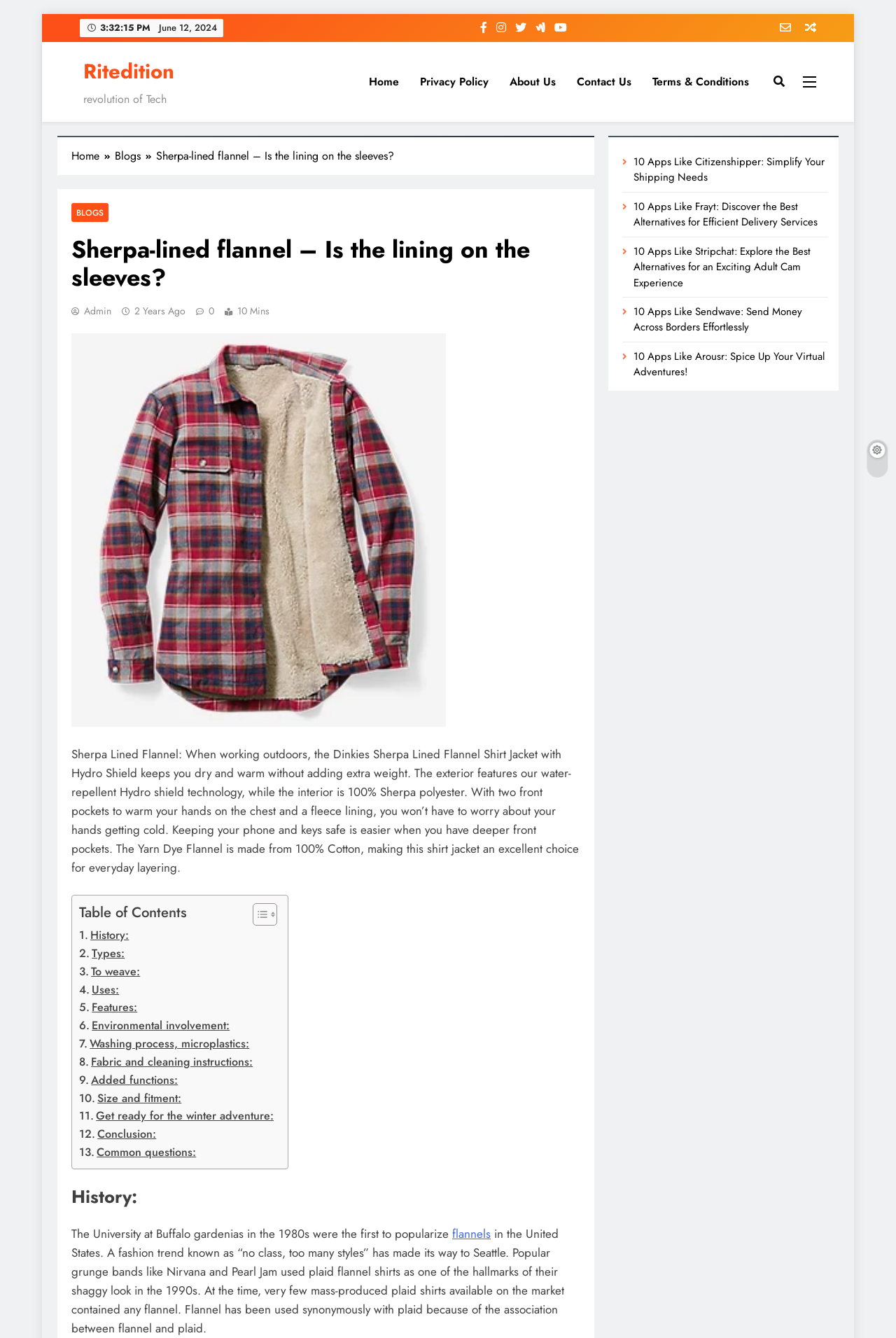Pinpoint the bounding box coordinates of the element you need to click to execute the following instruction: "Learn about the history of flannel". The bounding box should be represented by four float numbers between 0 and 1, in the format [left, top, right, bottom].

[0.08, 0.885, 0.648, 0.904]